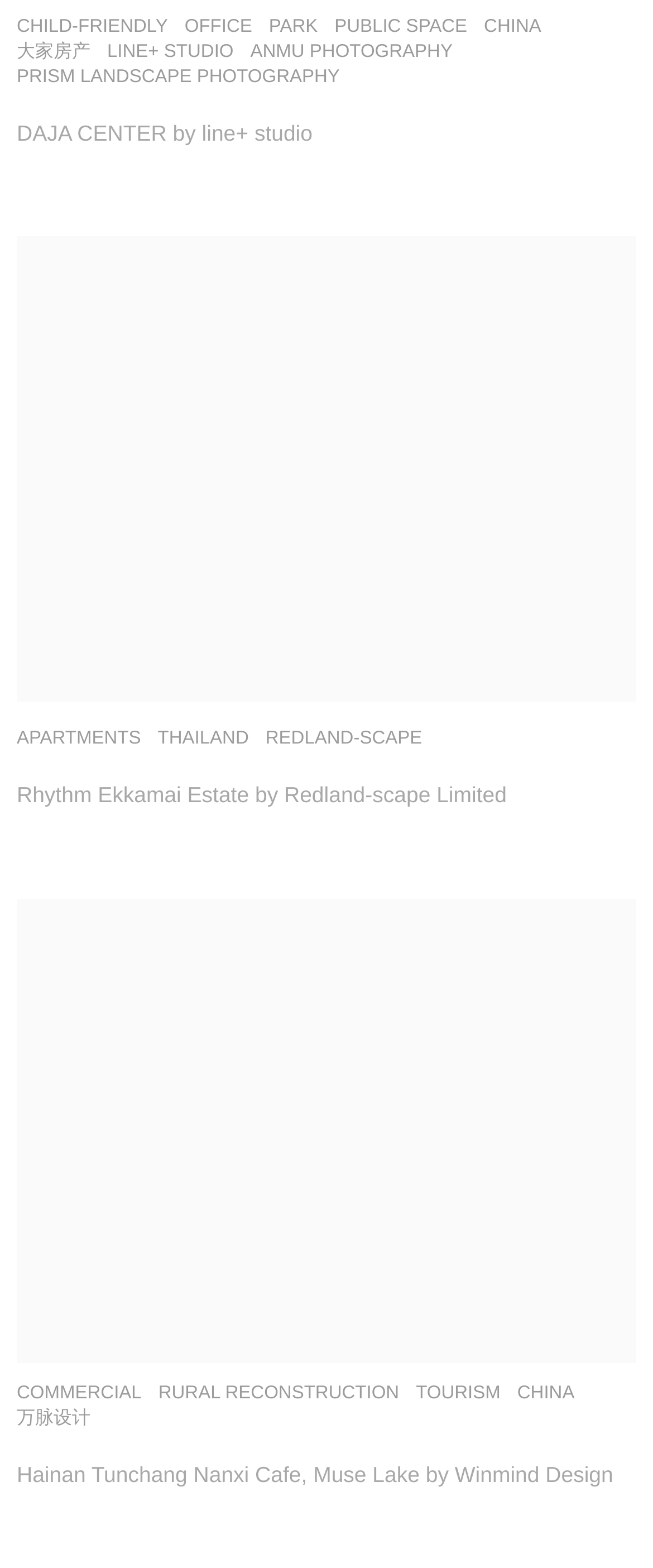What type of space is Daja Center?
Using the visual information, answer the question in a single word or phrase.

Office